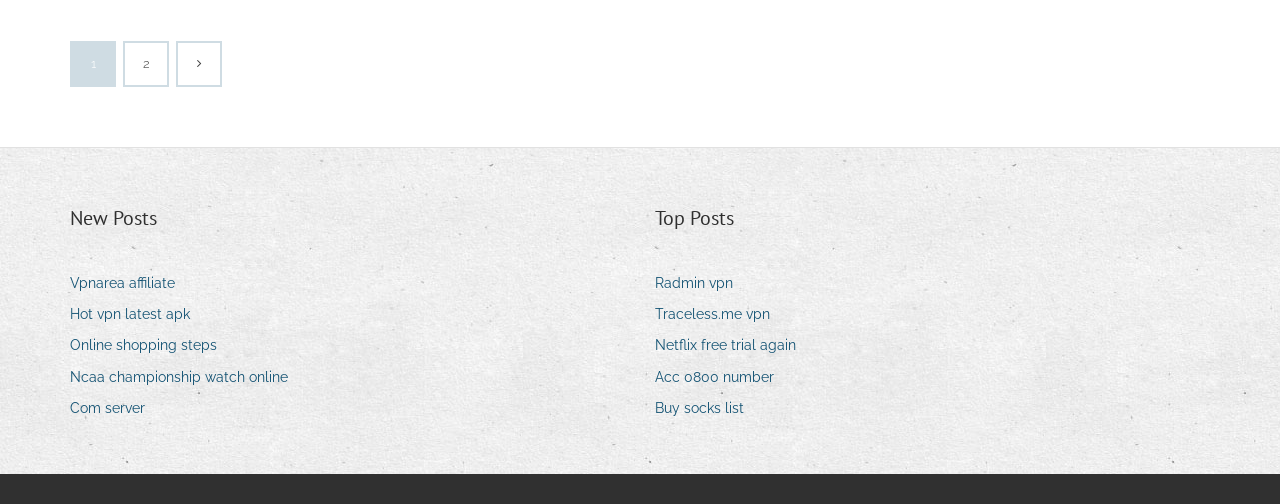Determine the bounding box coordinates of the UI element described by: "parent_node: 1 2".

[0.139, 0.085, 0.172, 0.169]